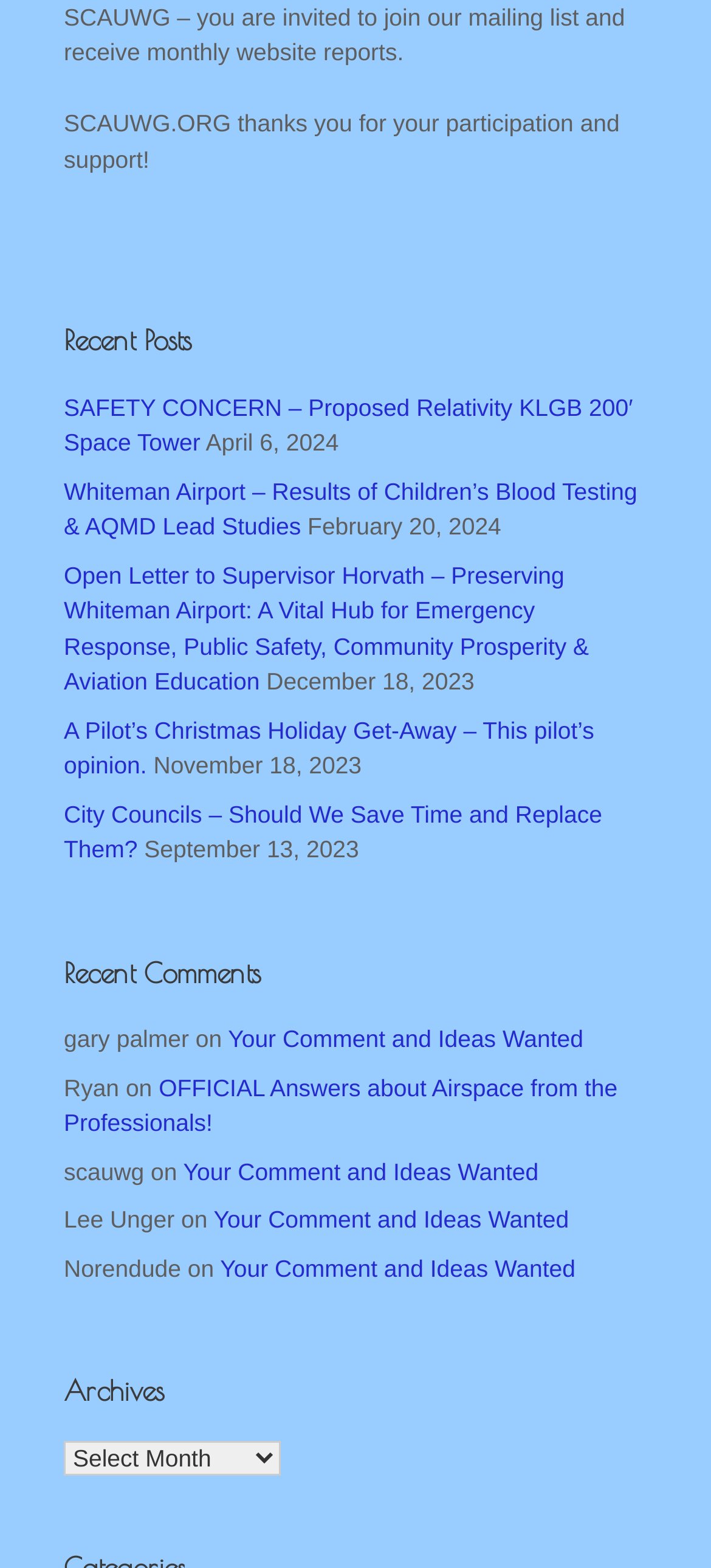Please provide a detailed answer to the question below by examining the image:
How many links are there under the 'Recent Posts' section?

I counted the number of link elements under the 'Recent Posts' heading, and found 5 links listed.